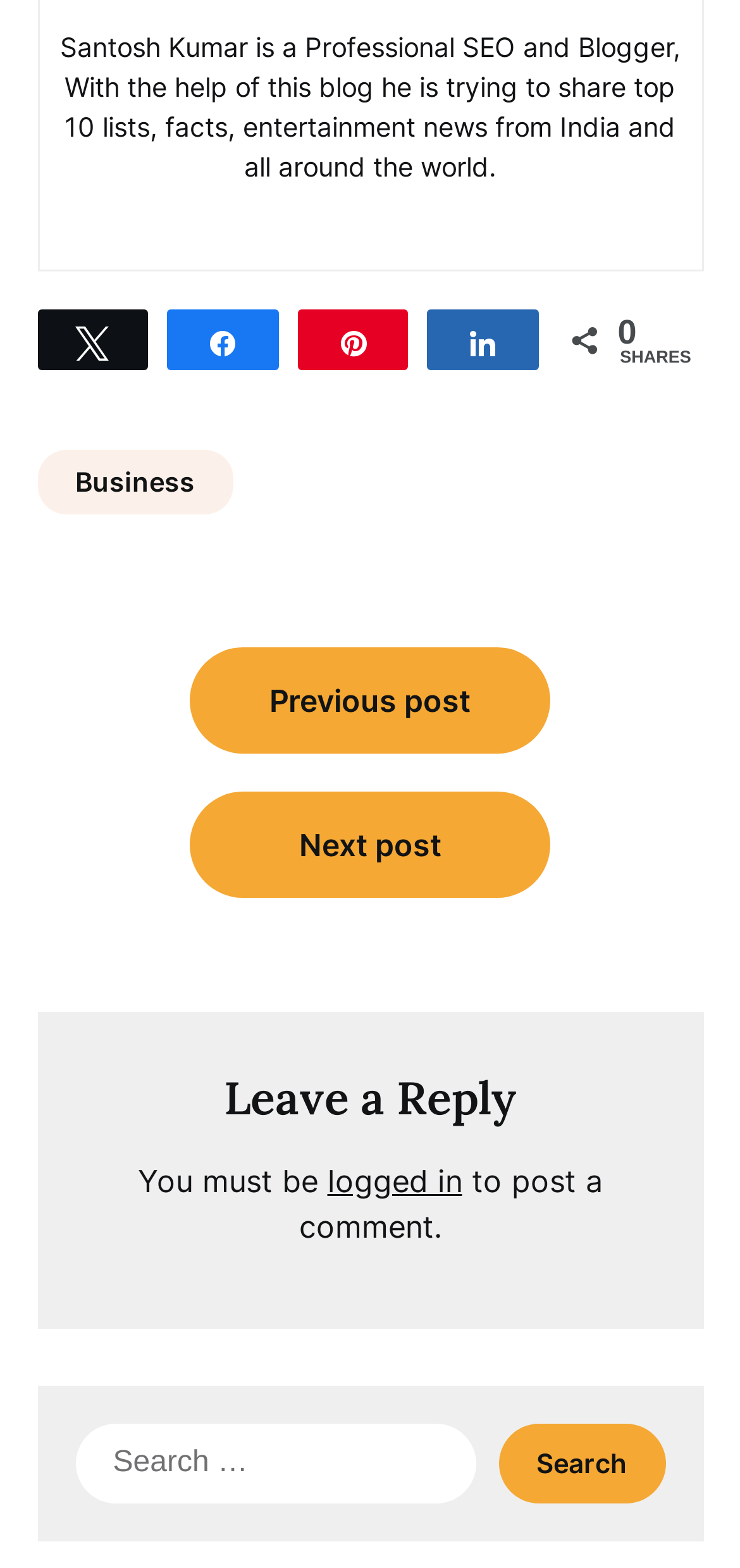Identify and provide the bounding box coordinates of the UI element described: "Home". The coordinates should be formatted as [left, top, right, bottom], with each number being a float between 0 and 1.

None